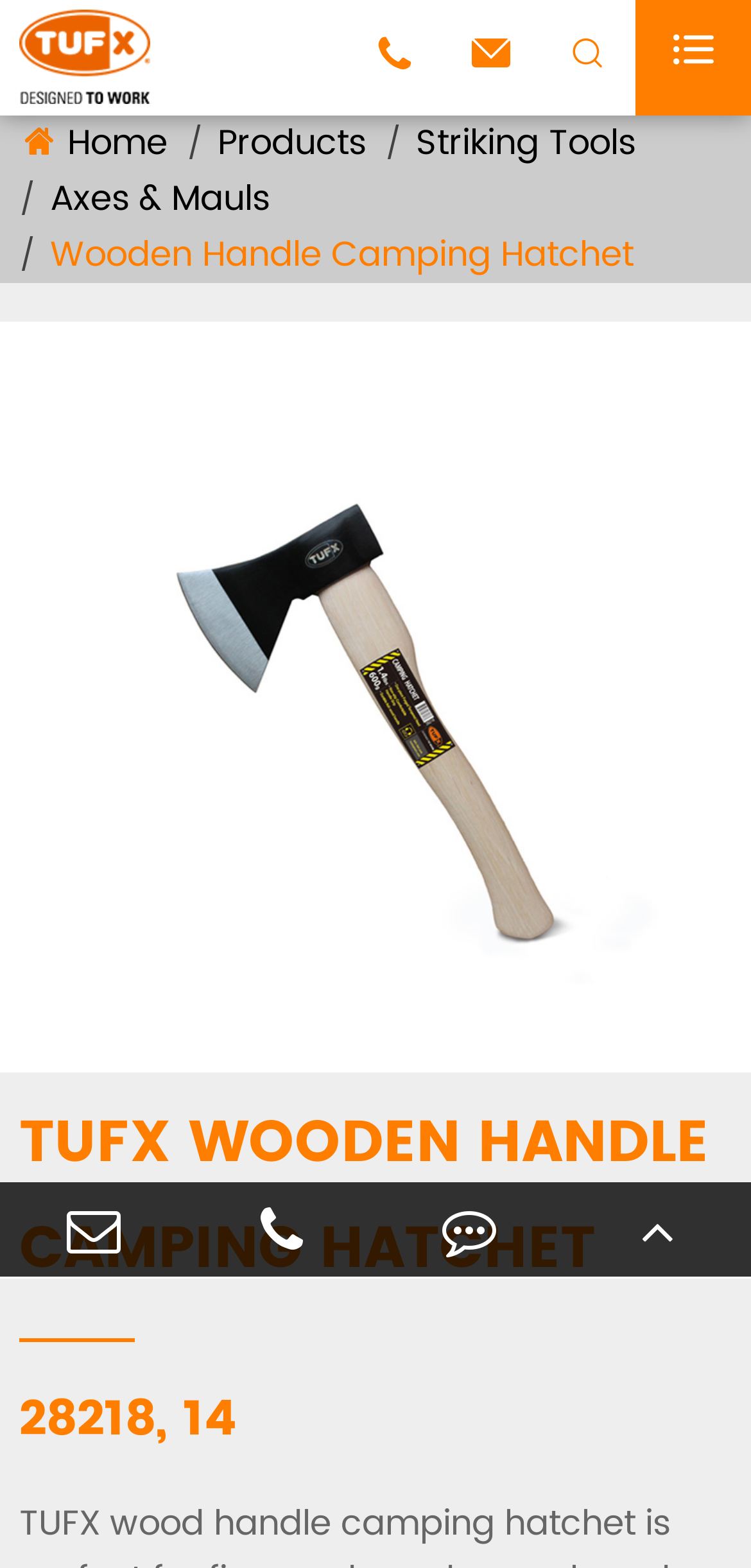Generate a thorough caption detailing the webpage content.

The webpage is about TUFX Wooden Handle Camping Hatchet, a gardening and DIY construction tool. At the top left, there is a logo of TUFX, which is an image and a link. Below the logo, there are several links to navigate to different sections of the website, including Home, Products, Striking Tools, and Axes & Mauls. 

On the left side, there is a large image showcasing various tools with long handles. Below the image, there is a heading that reads "TUFX WOODEN HANDLE CAMPING HATCHET" in a prominent font. 

On the right side, there is a section with some text, "28218, 14", which appears to be a product code or quantity information. Below this text, there are several links and icons, including social media links, a phone number, and a link to provide feedback. There is also a "TOP" link at the bottom right, which likely takes the user back to the top of the page.